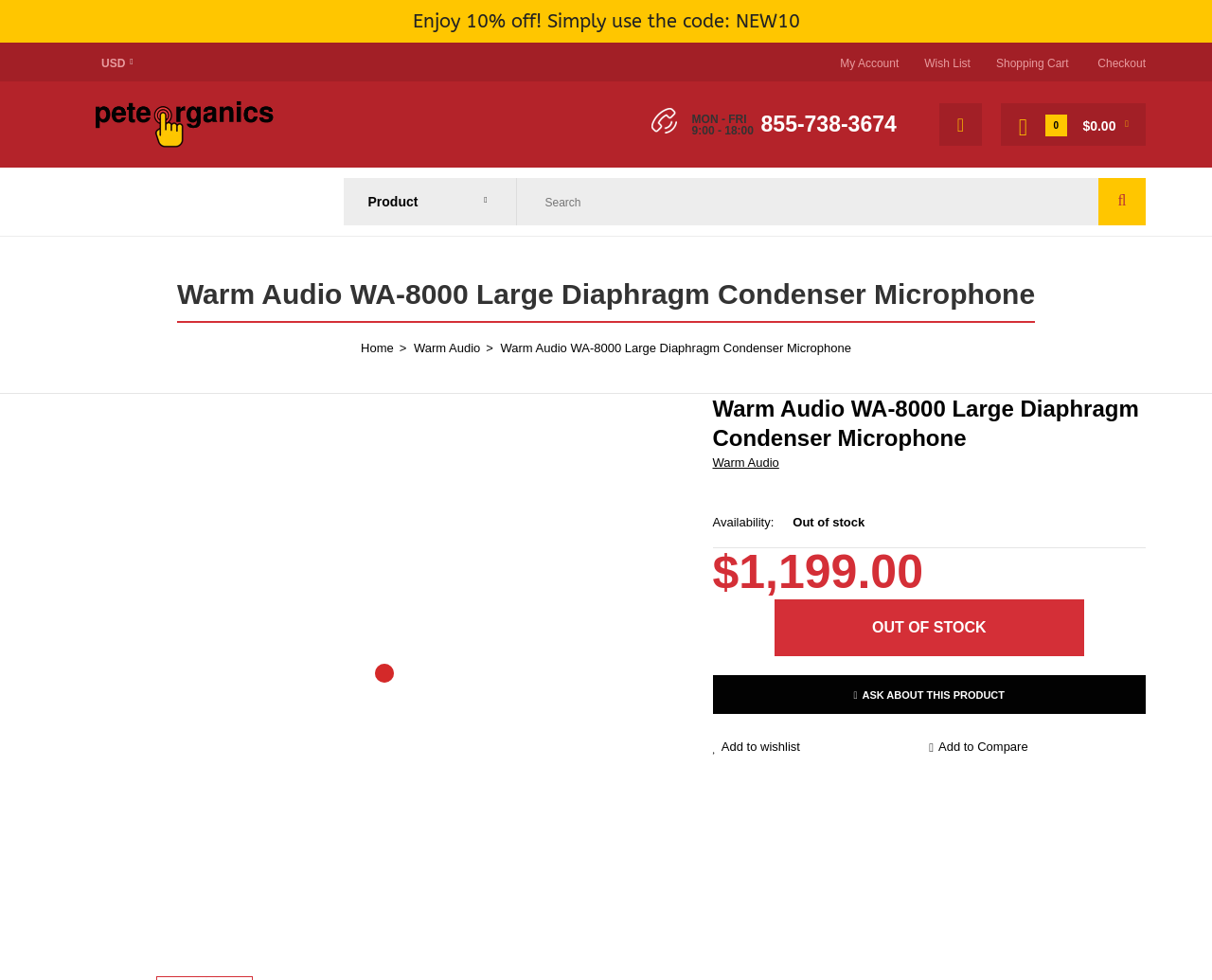Answer the question using only a single word or phrase: 
What is the current balance in the shopping cart?

$0.00